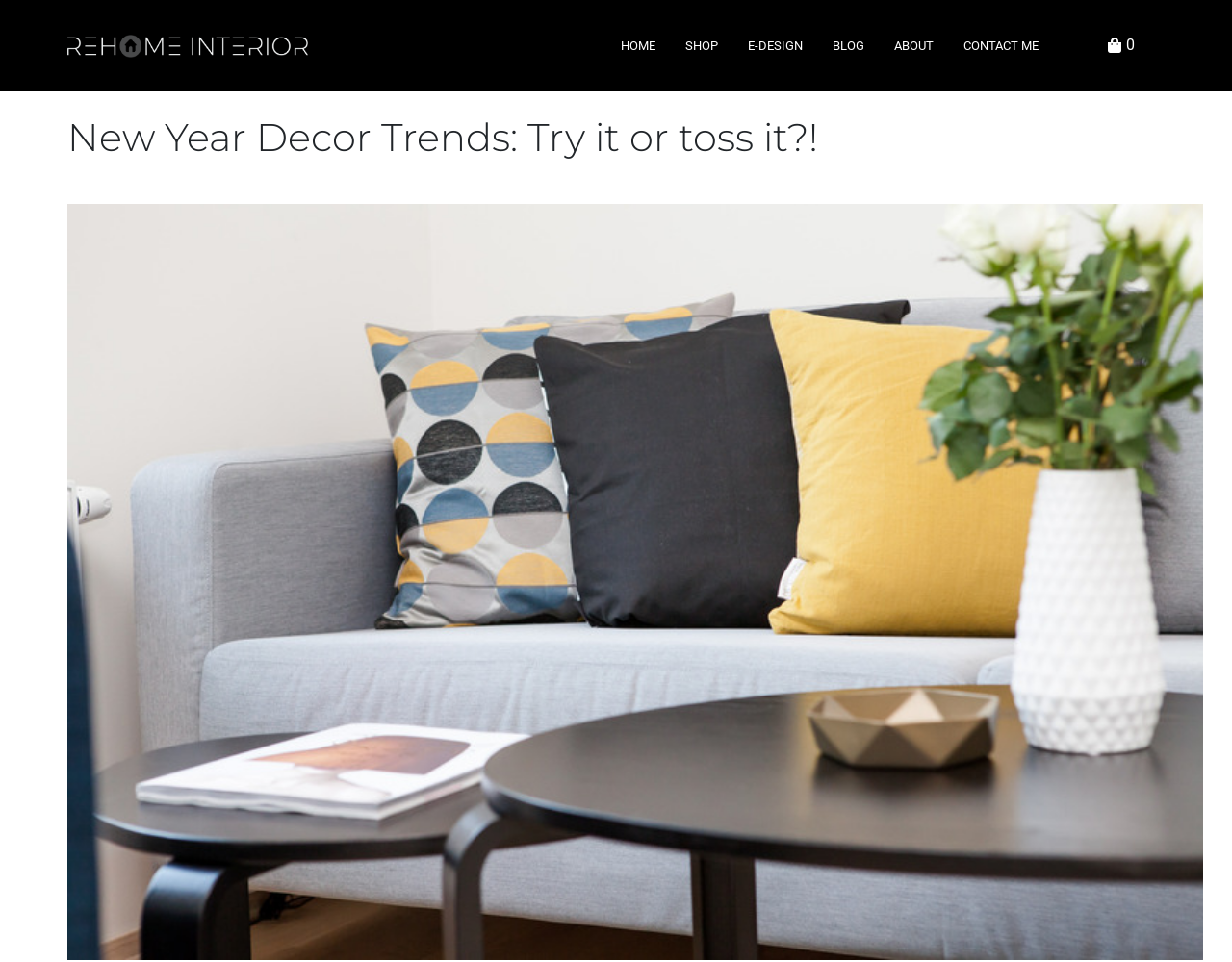How many main navigation links are there?
We need a detailed and meticulous answer to the question.

There are five main navigation links on the top navigation bar, which are 'HOME', 'E-DESIGN', 'BLOG', 'ABOUT', and 'CONTACT ME'.